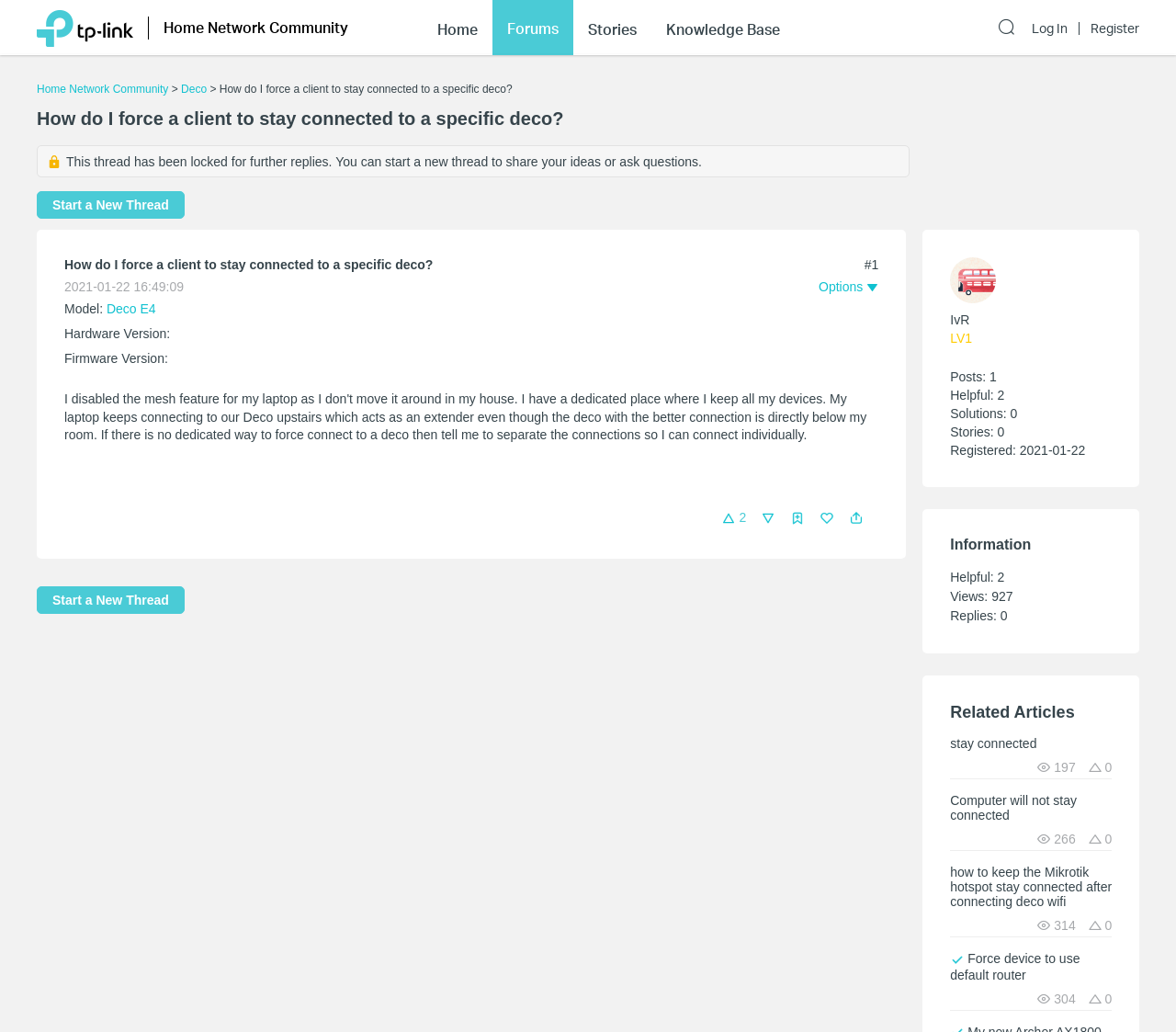Identify the bounding box coordinates of the clickable section necessary to follow the following instruction: "Click the 'Start a New Thread' button". The coordinates should be presented as four float numbers from 0 to 1, i.e., [left, top, right, bottom].

[0.031, 0.192, 0.157, 0.206]